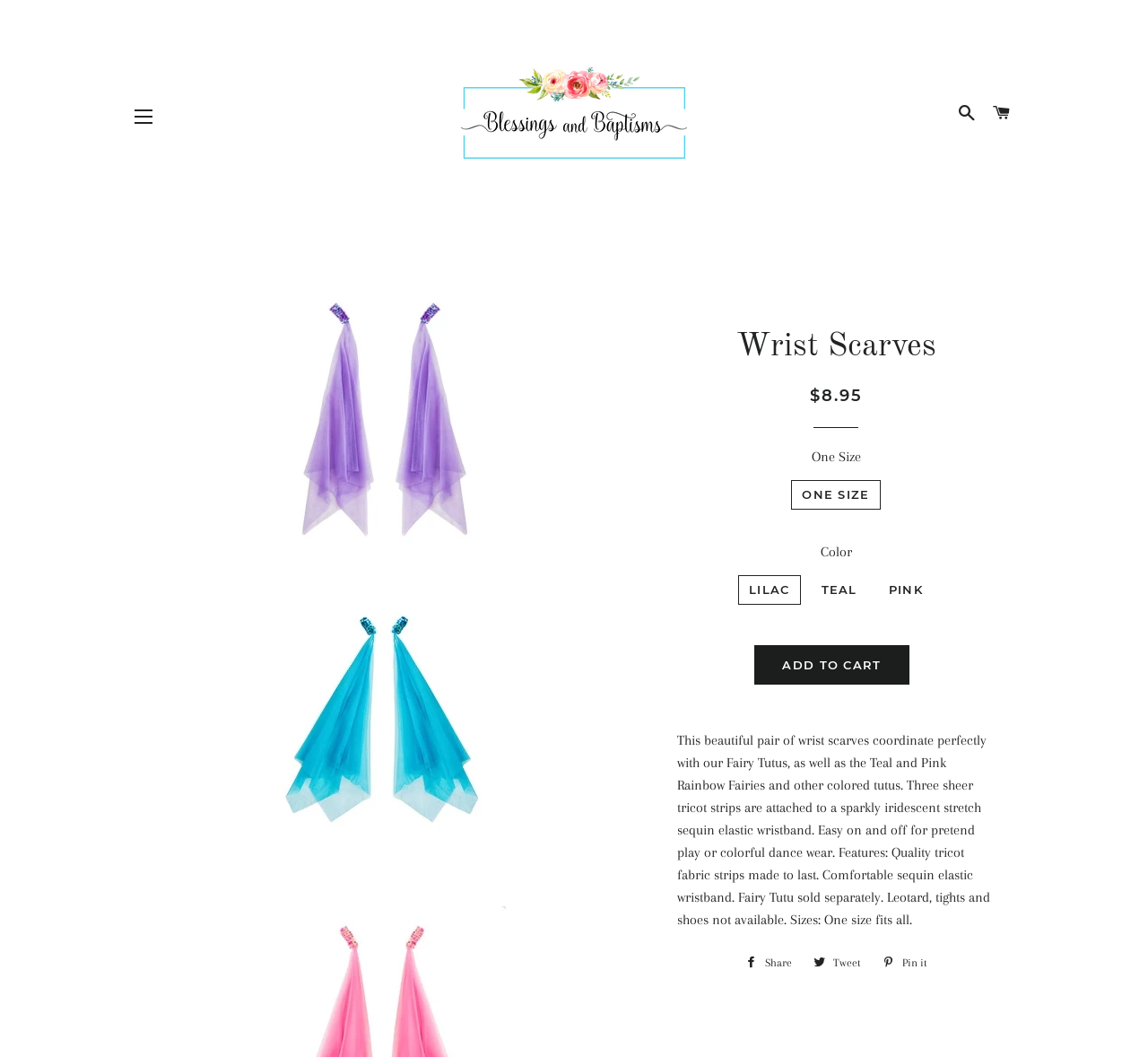Identify the bounding box coordinates of the clickable region to carry out the given instruction: "Listen to Overture/Today’s The Day".

None